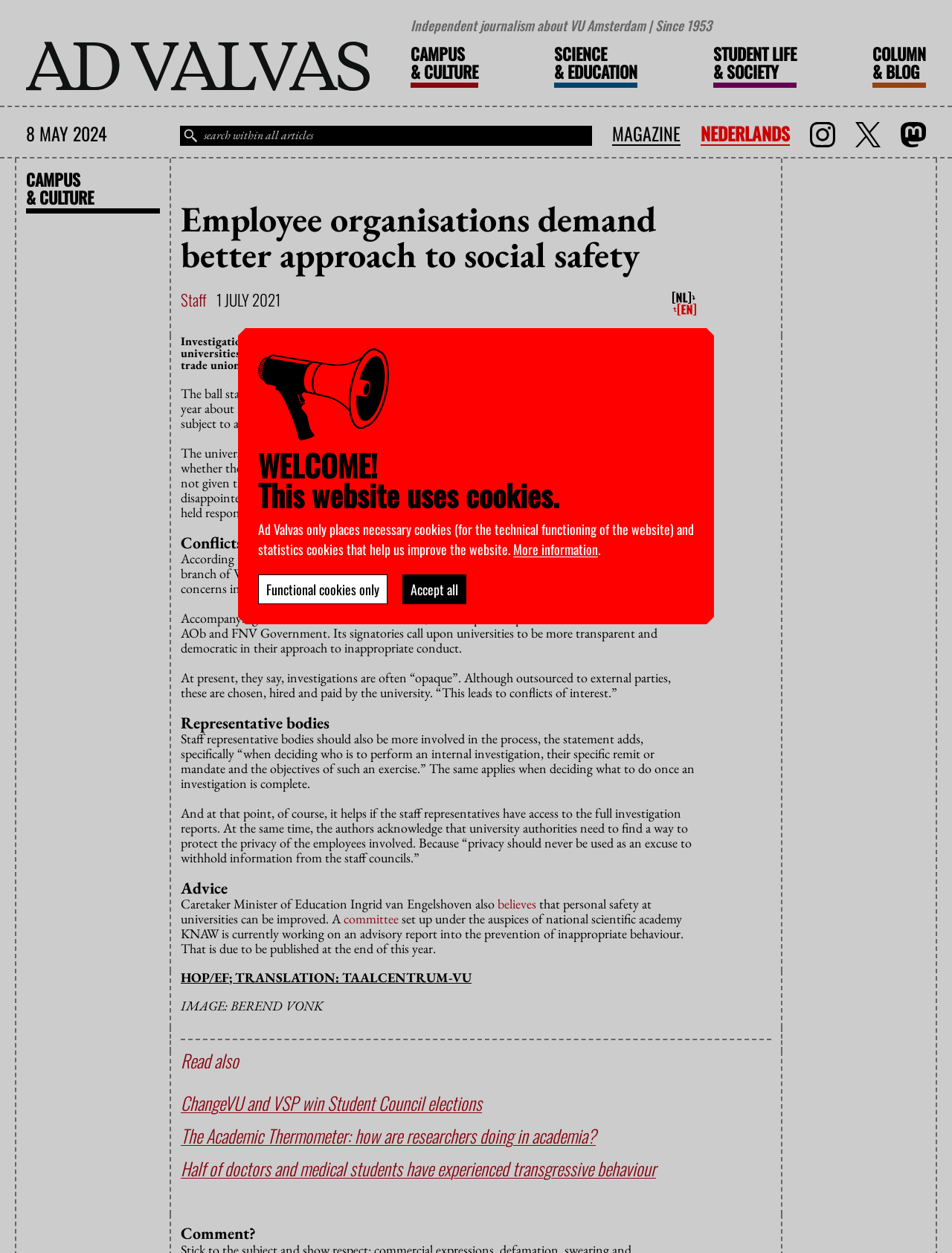Determine the main text heading of the webpage and provide its content.

Employee organisations demand better approach to social safety